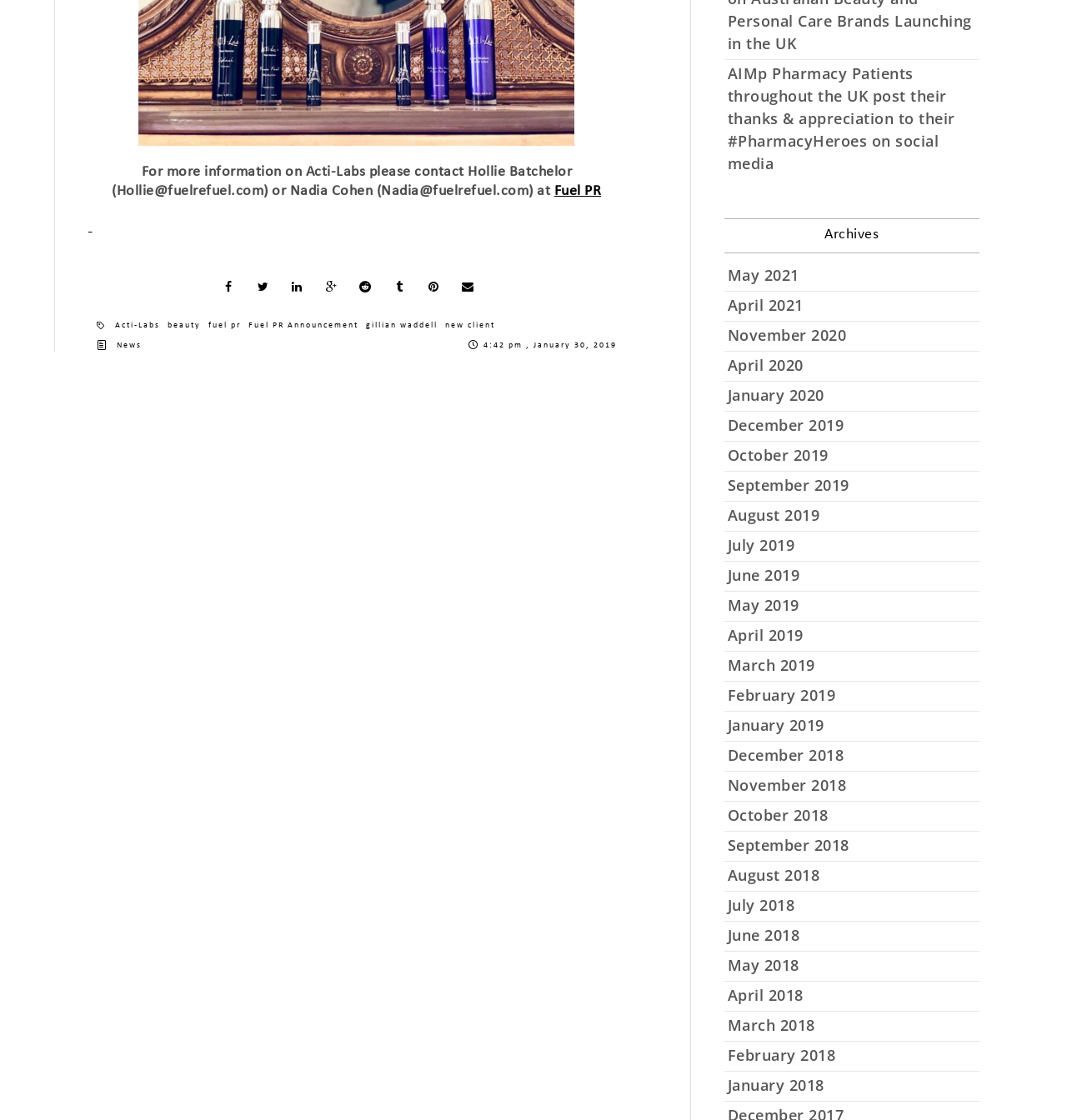Identify the bounding box coordinates of the HTML element based on this description: "title="Share"".

[0.423, 0.241, 0.454, 0.271]